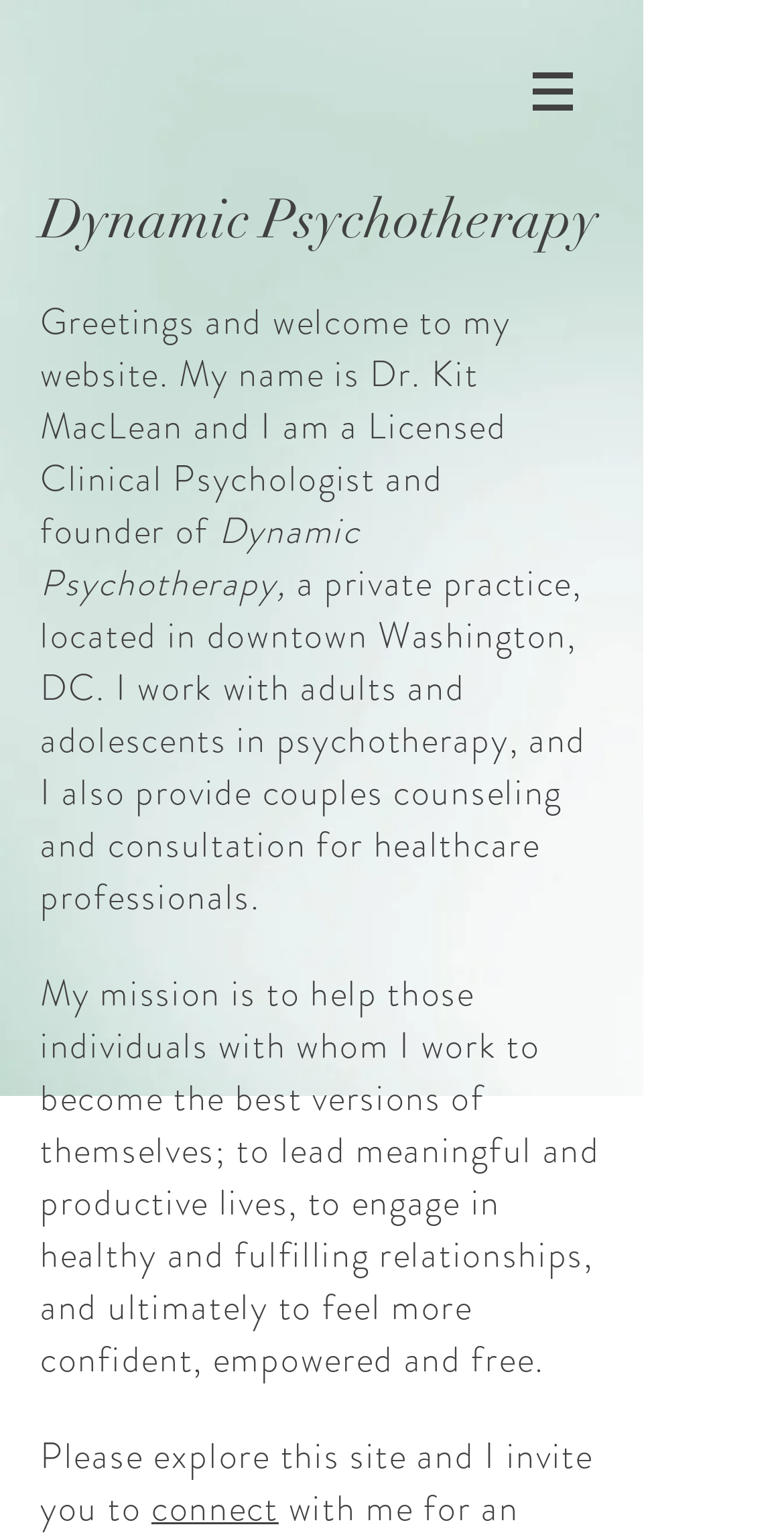Where is Dynamic Psychotherapy located?
Please ensure your answer is as detailed and informative as possible.

According to the text 'a private practice, located in downtown Washington, DC.', Dynamic Psychotherapy is located in downtown Washington, DC.